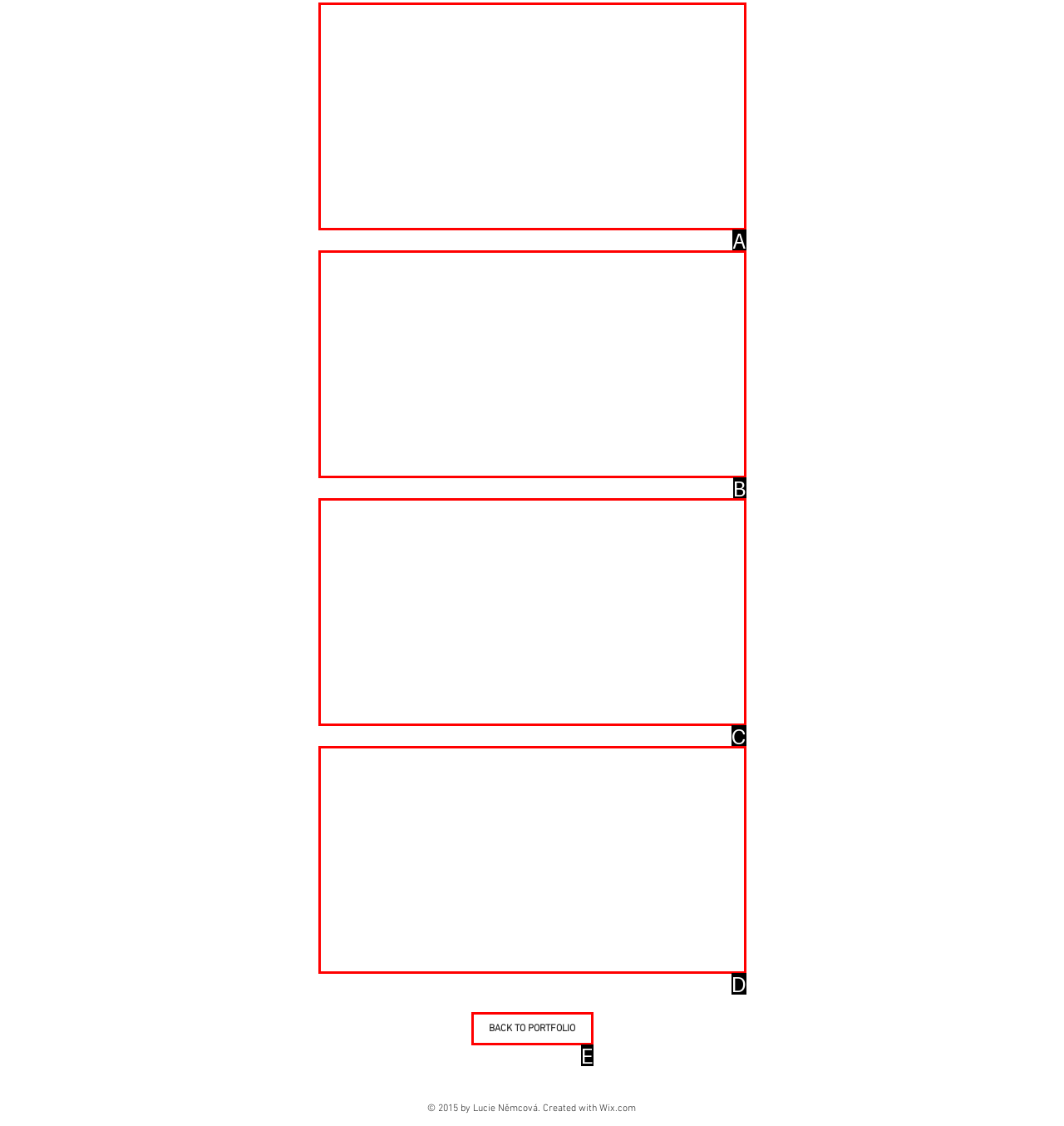From the choices provided, which HTML element best fits the description: press to zoom? Answer with the appropriate letter.

B